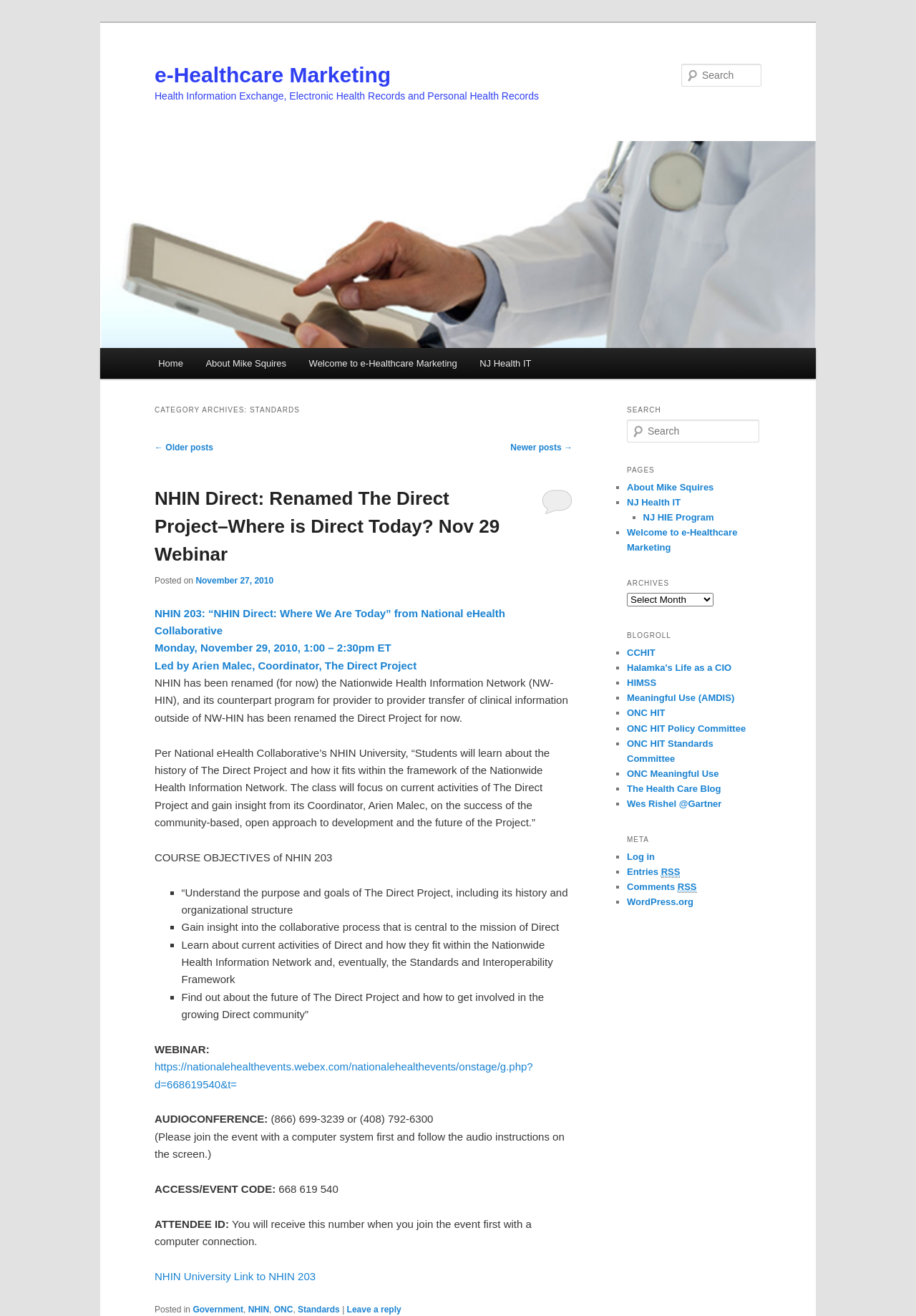What is the purpose of the search box?
Provide a comprehensive and detailed answer to the question.

The search box is located at the top right corner of the webpage, and it allows users to search for specific content within the website. This is evident from the label 'Search' next to the textbox and the presence of a search icon.